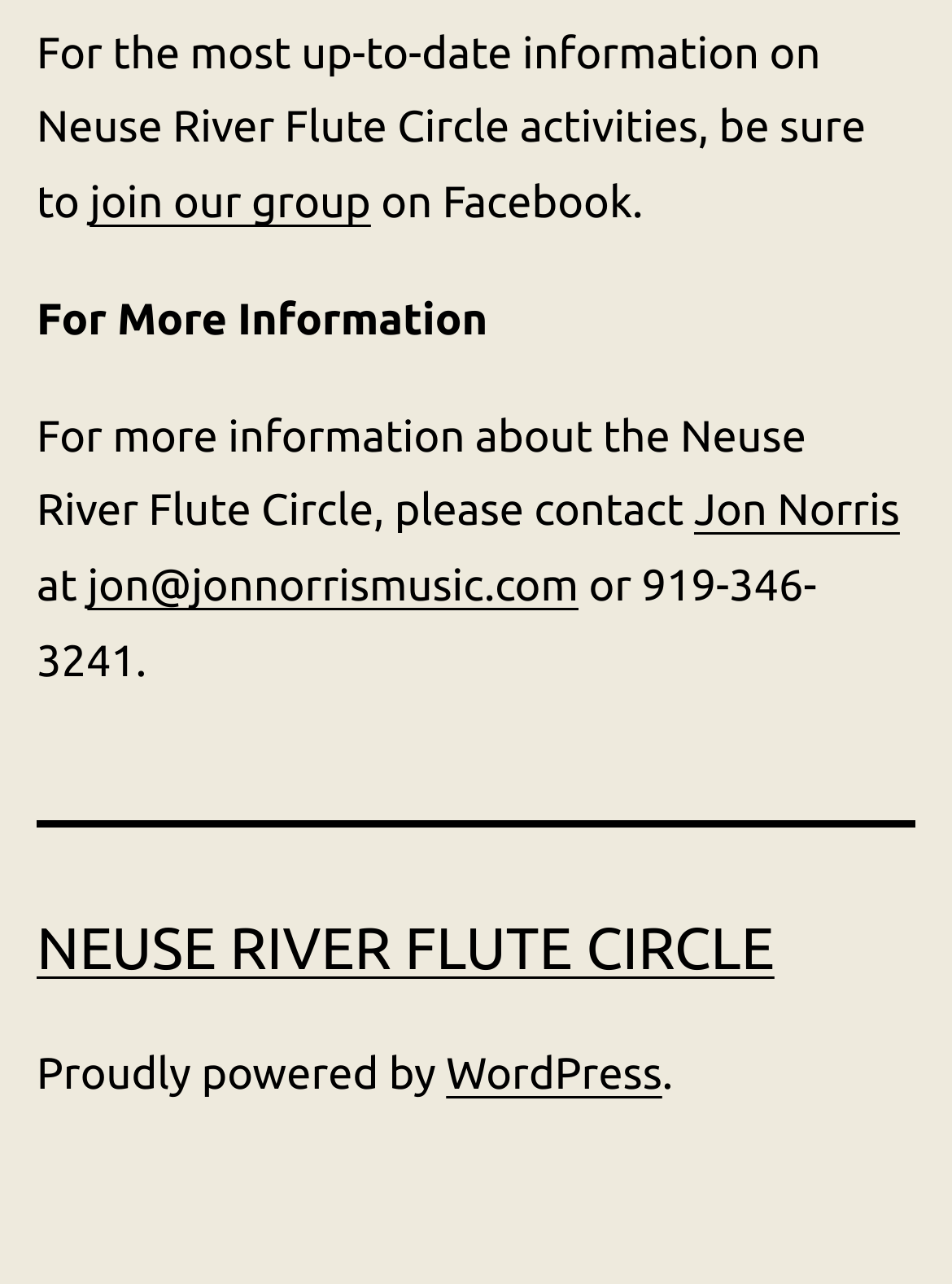Based on what you see in the screenshot, provide a thorough answer to this question: What is the name of the flute circle?

The name of the flute circle can be found in the link 'NEUSE RIVER FLUTE CIRCLE' at the bottom of the webpage, which suggests that it is the main topic of the webpage.